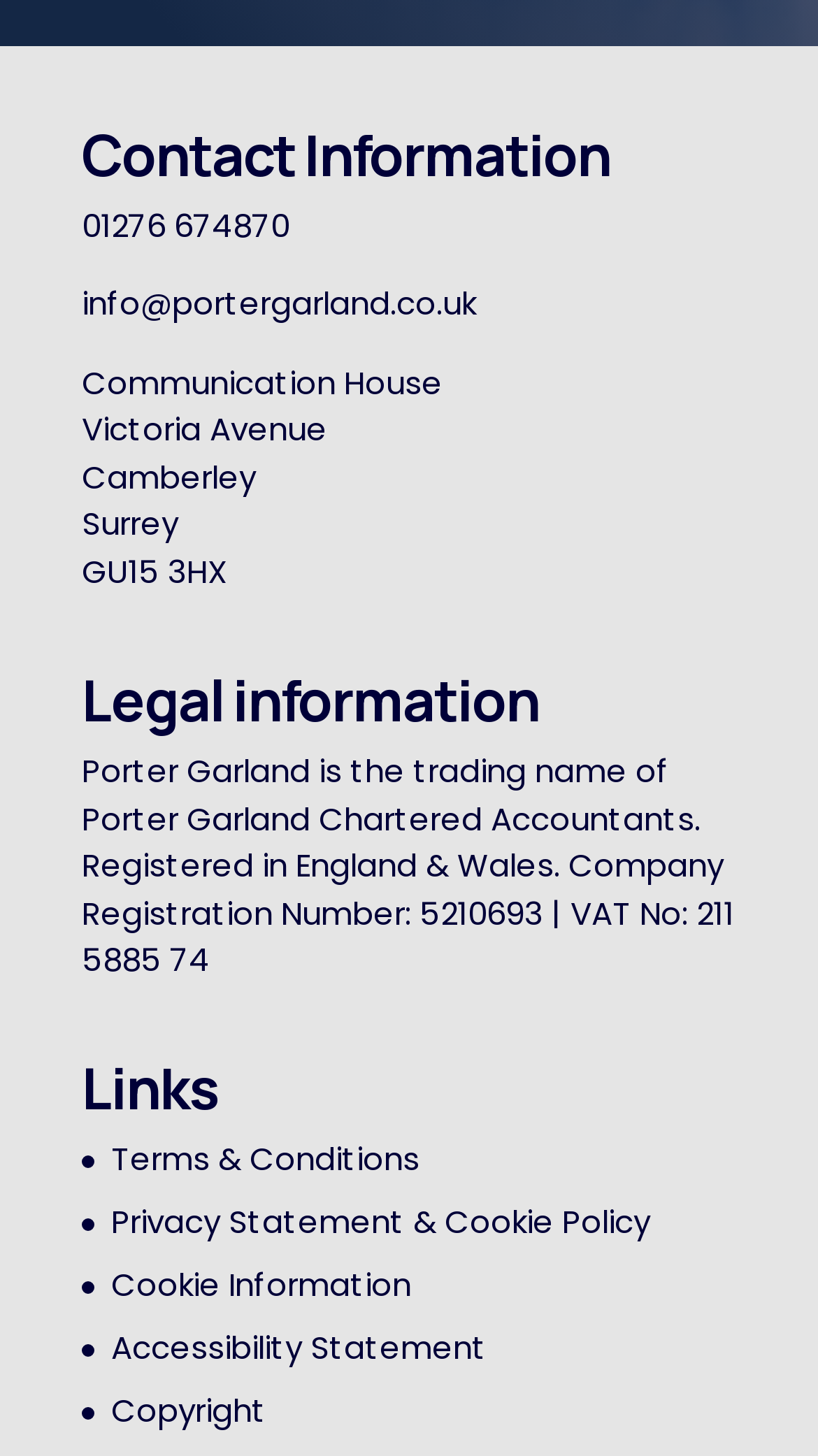What is the company registration number of Porter Garland?
Provide a detailed answer to the question, using the image to inform your response.

The company registration number can be found in the 'Legal information' section, which is a heading element on the webpage. Below this heading, there is a static text element that provides the company registration number, which is '5210693'.